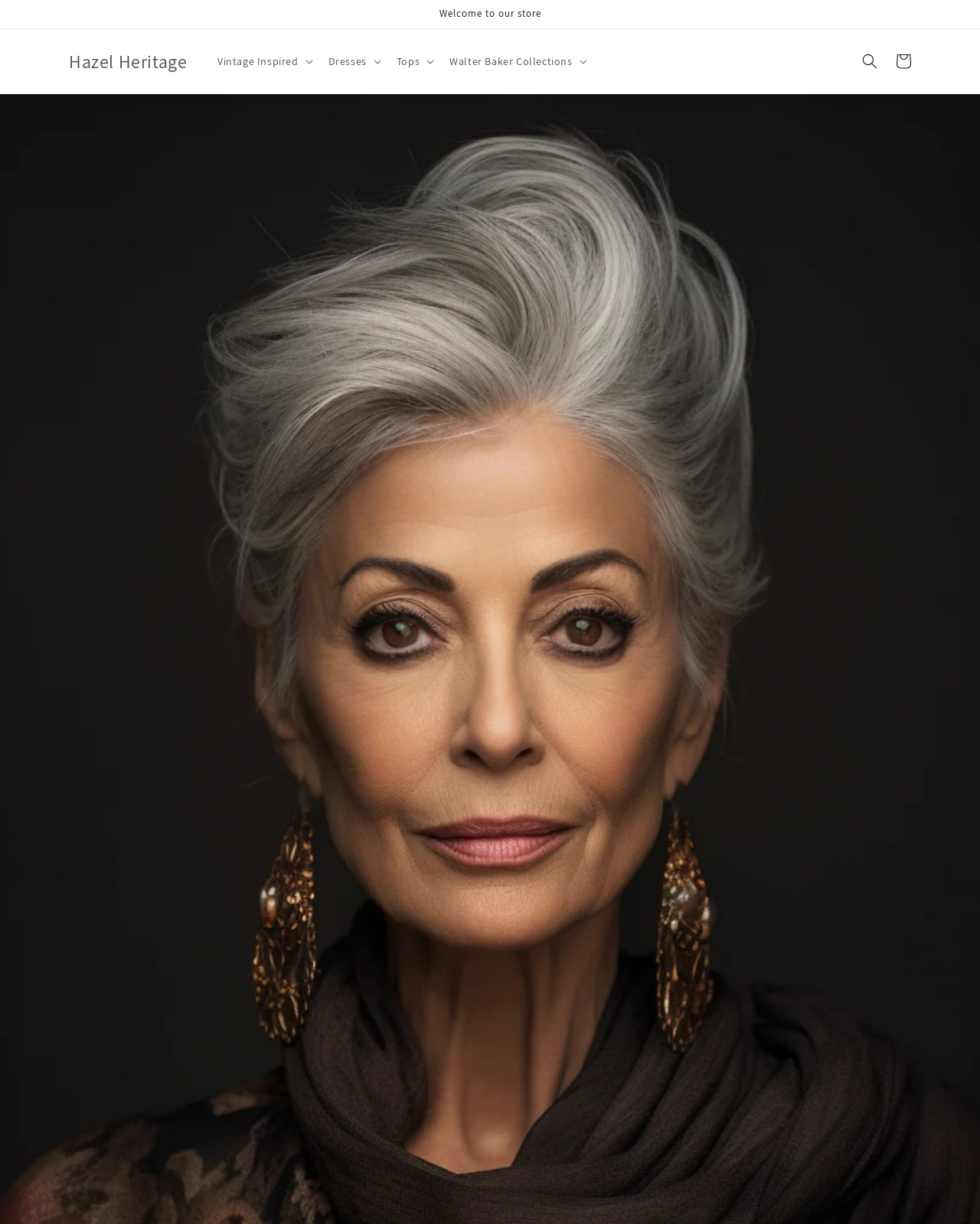Generate the title text from the webpage.

Building a Strong Personal Brand through Style